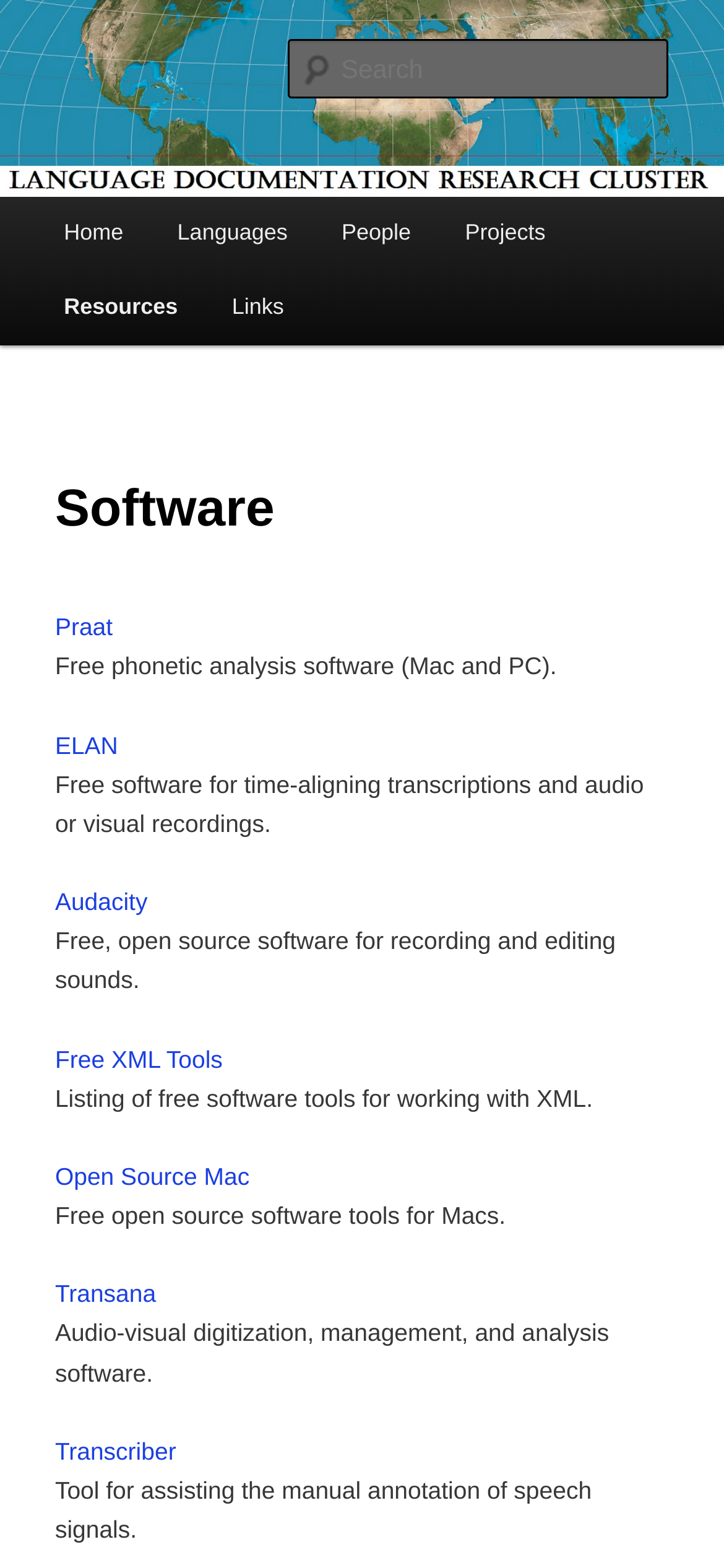Calculate the bounding box coordinates of the UI element given the description: "parent_node: Language Documentation Research Cluster".

[0.0, 0.0, 1.0, 0.126]